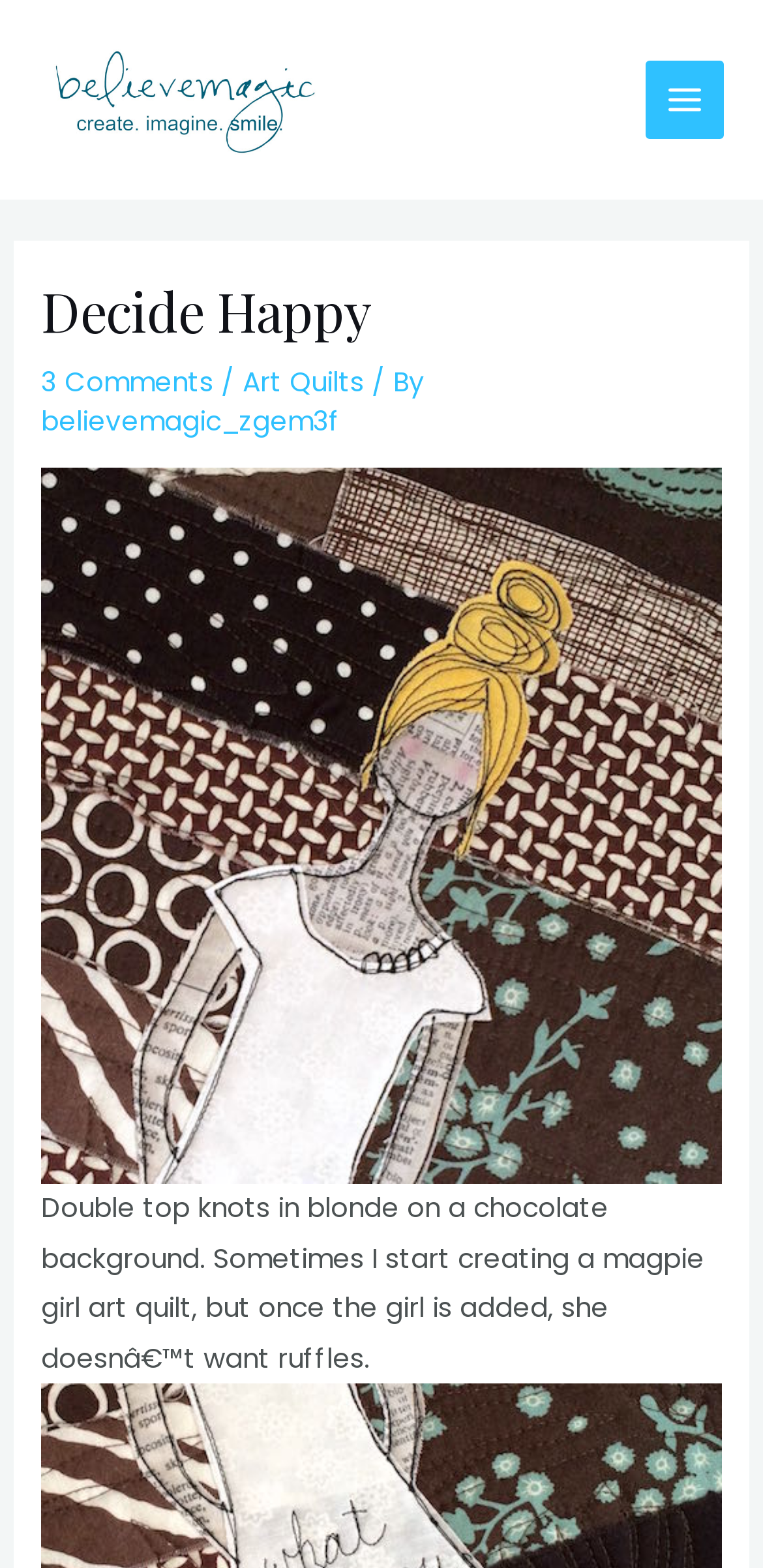What is the text on the top-left image?
Based on the image, respond with a single word or phrase.

believemagic